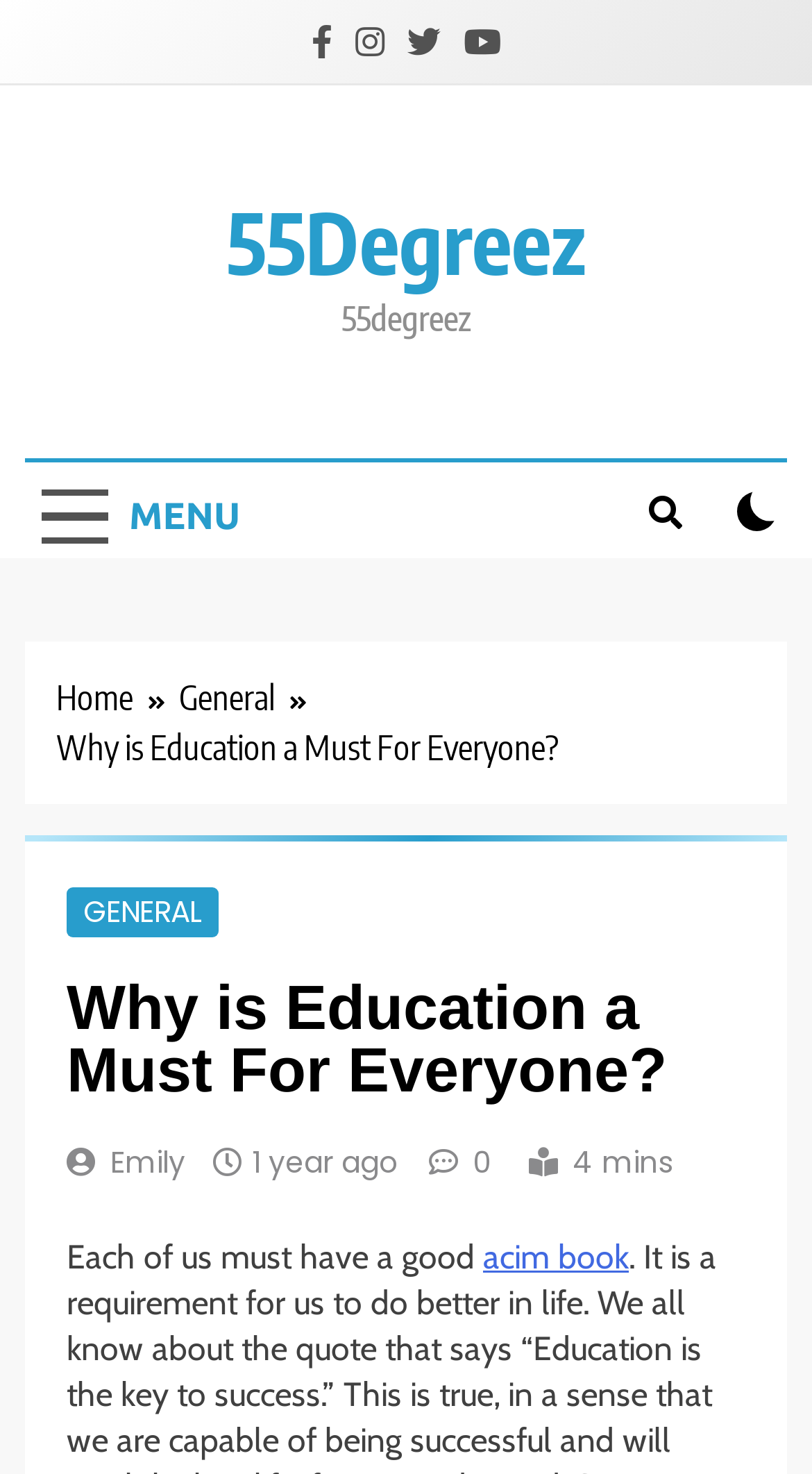What is the name of the website?
Look at the image and answer the question using a single word or phrase.

55Degreez